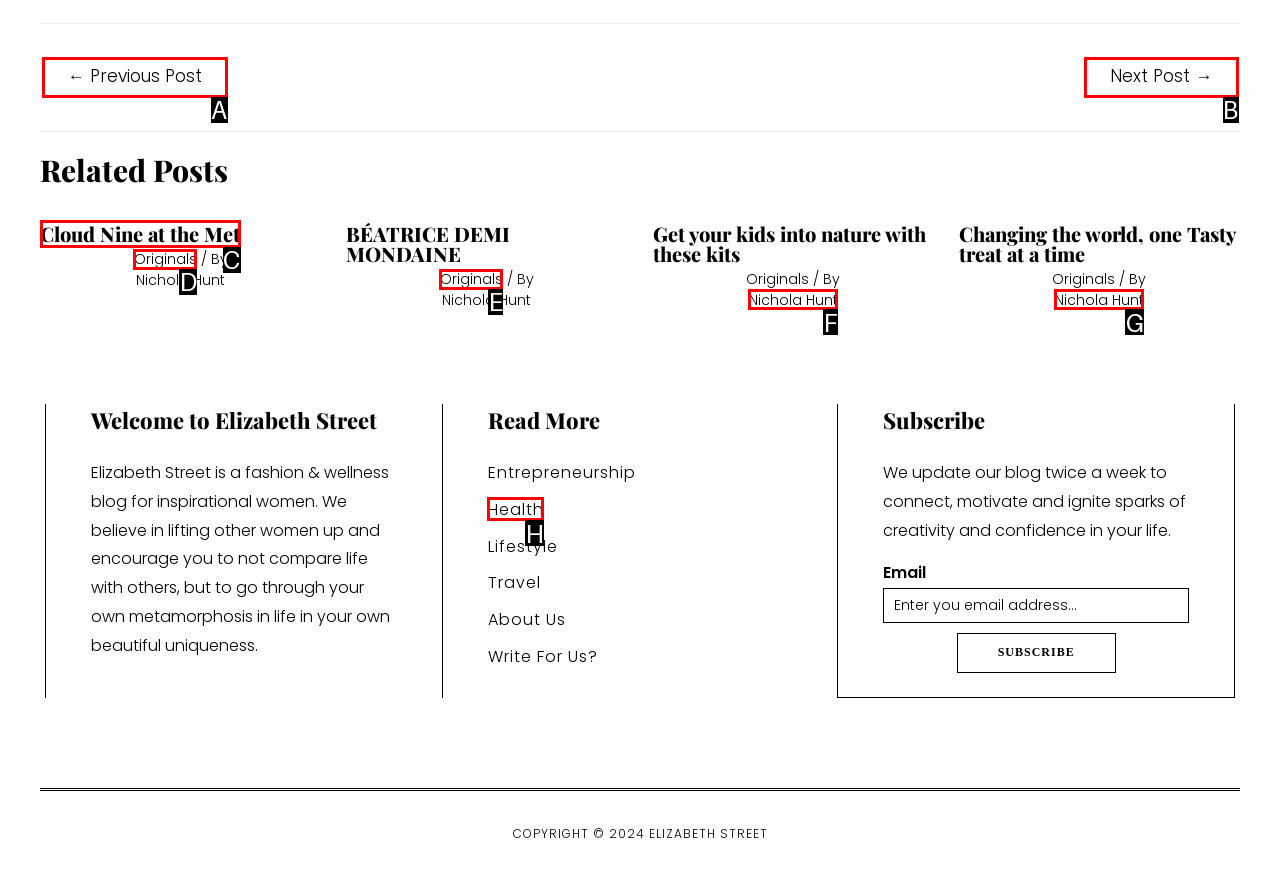Tell me which one HTML element best matches the description: ← Previous Post Answer with the option's letter from the given choices directly.

A